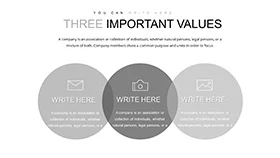What is the purpose of the text 'YOU CAN WRITE HERE'?
Please provide a single word or phrase based on the screenshot.

To establish user interaction